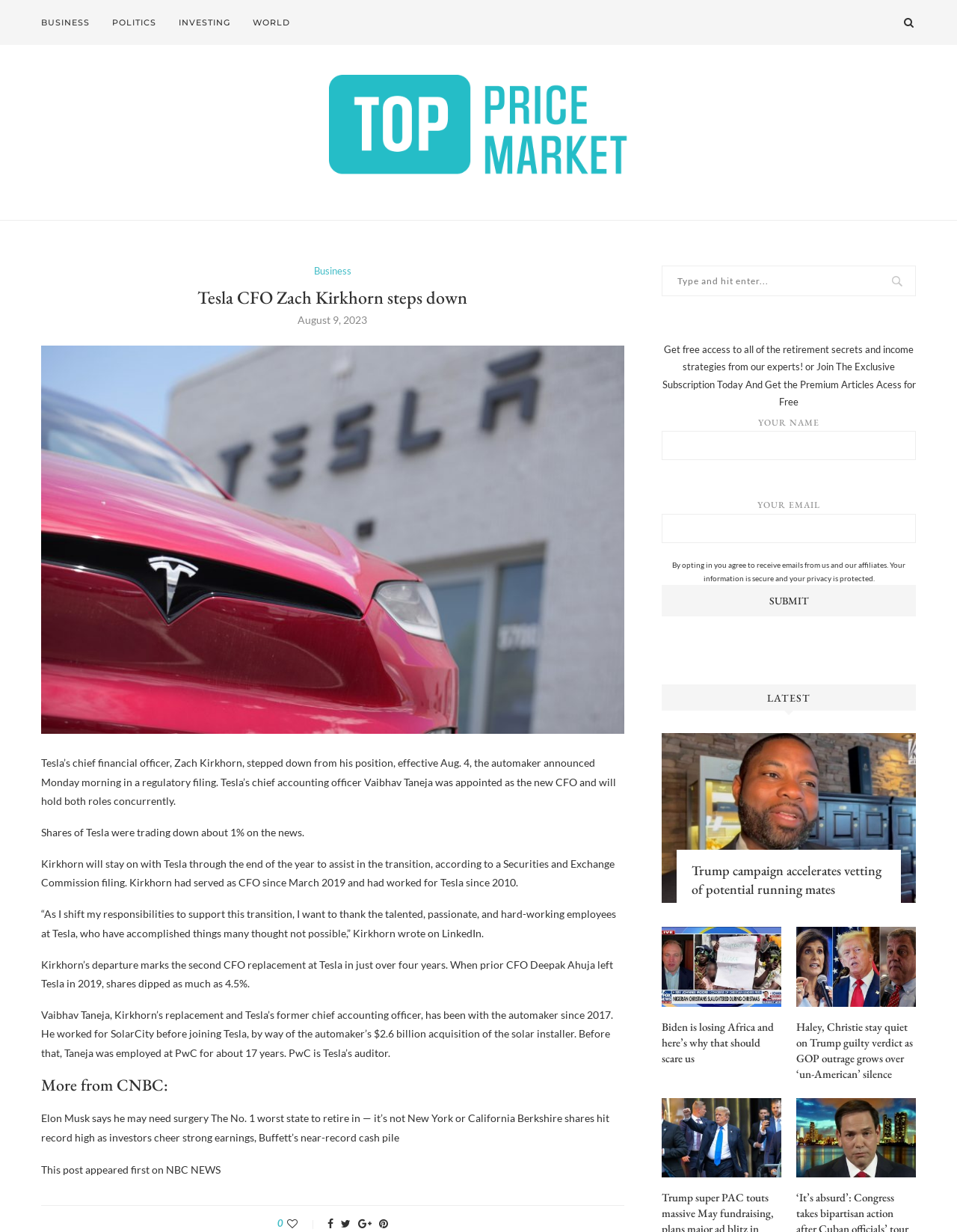When did Zach Kirkhorn step down as CFO?
Answer briefly with a single word or phrase based on the image.

August 4